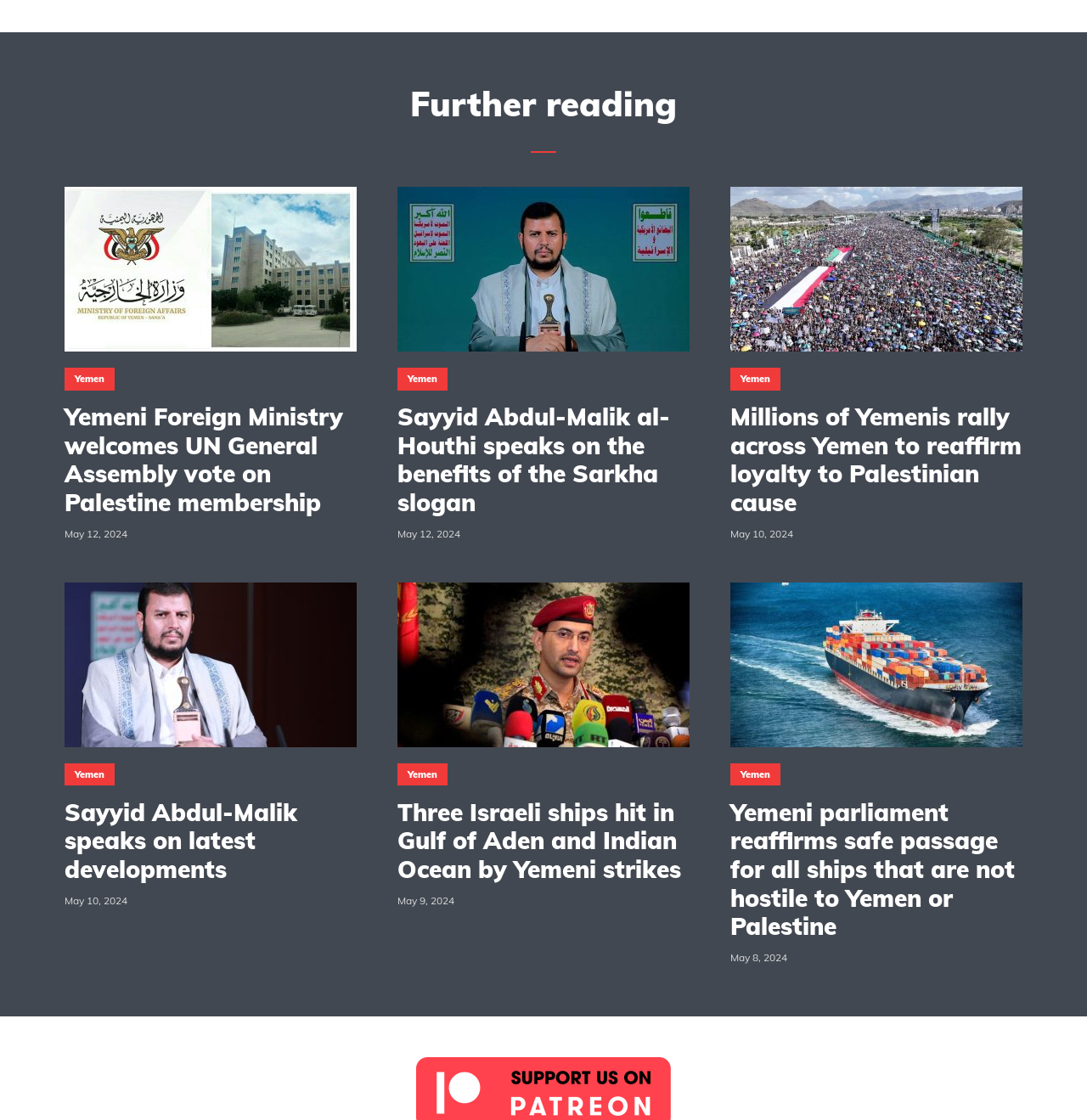Please determine the bounding box coordinates of the section I need to click to accomplish this instruction: "View article about Sayyid Abdul-Malik al-Houthi speaks on the benefits of the Sarkha slogan".

[0.366, 0.36, 0.634, 0.461]